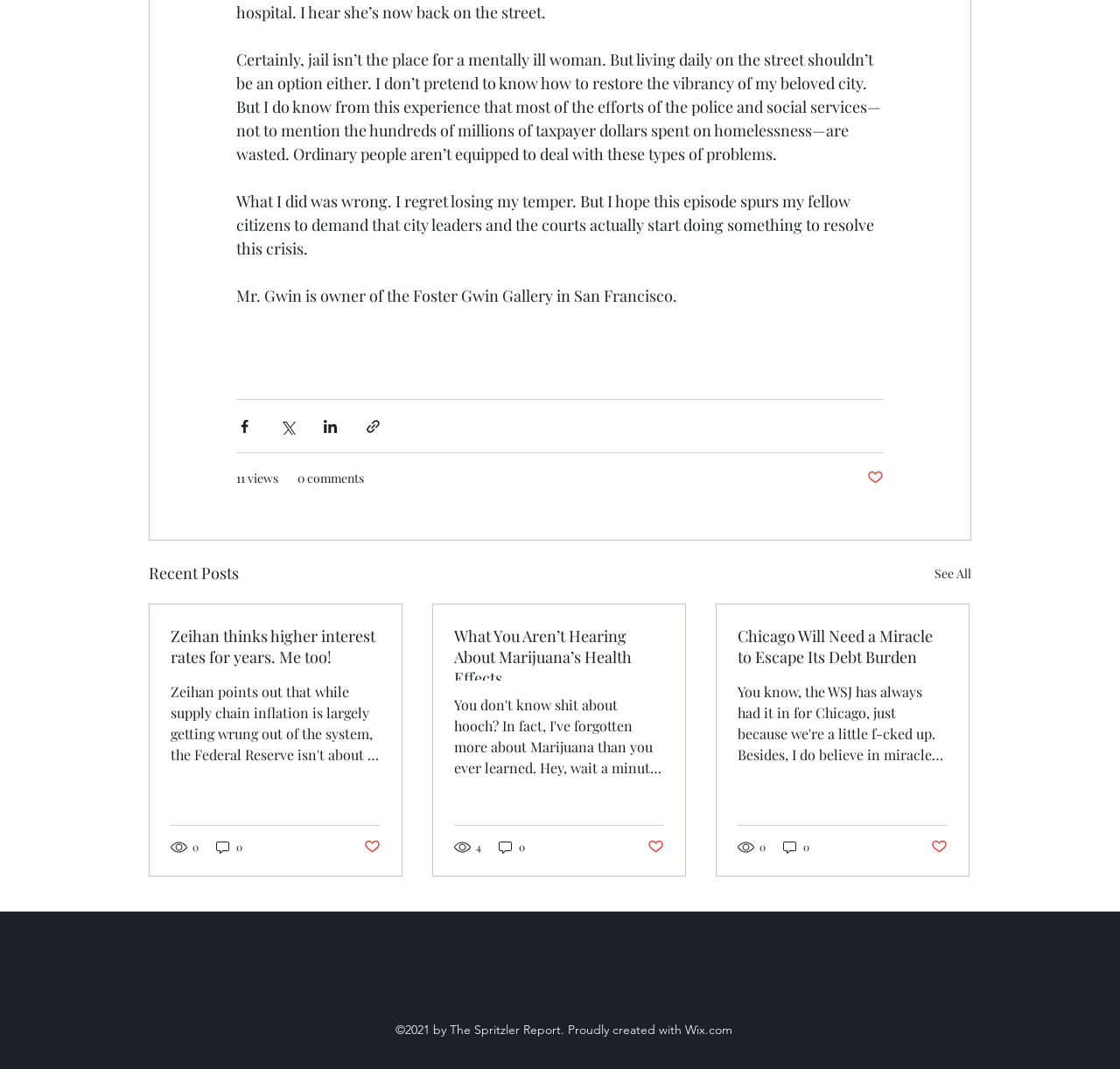From the screenshot, find the bounding box of the UI element matching this description: "11 views". Supply the bounding box coordinates in the form [left, top, right, bottom], each a float between 0 and 1.

[0.211, 0.439, 0.248, 0.456]